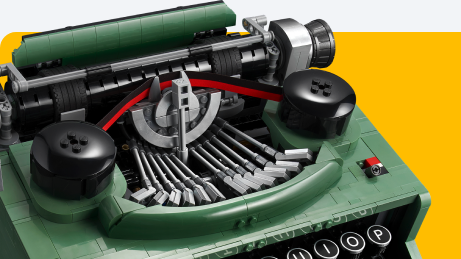Give an in-depth summary of the scene depicted in the image.

This image showcases a beautifully crafted LEGO model of a vintage typewriter. The intricate design features detailed elements such as the circular ribbon spools, the raised keys showcasing letters, and the mechanical components that replicate the inner workings of a real typewriter. The typewriter is presented against a vibrant yellow background, which enhances its green color and makes the details pop. This model captures the nostalgic essence of writing with a classic typewriter, inviting viewers to appreciate both the artistic and engineering skills involved in its construction.